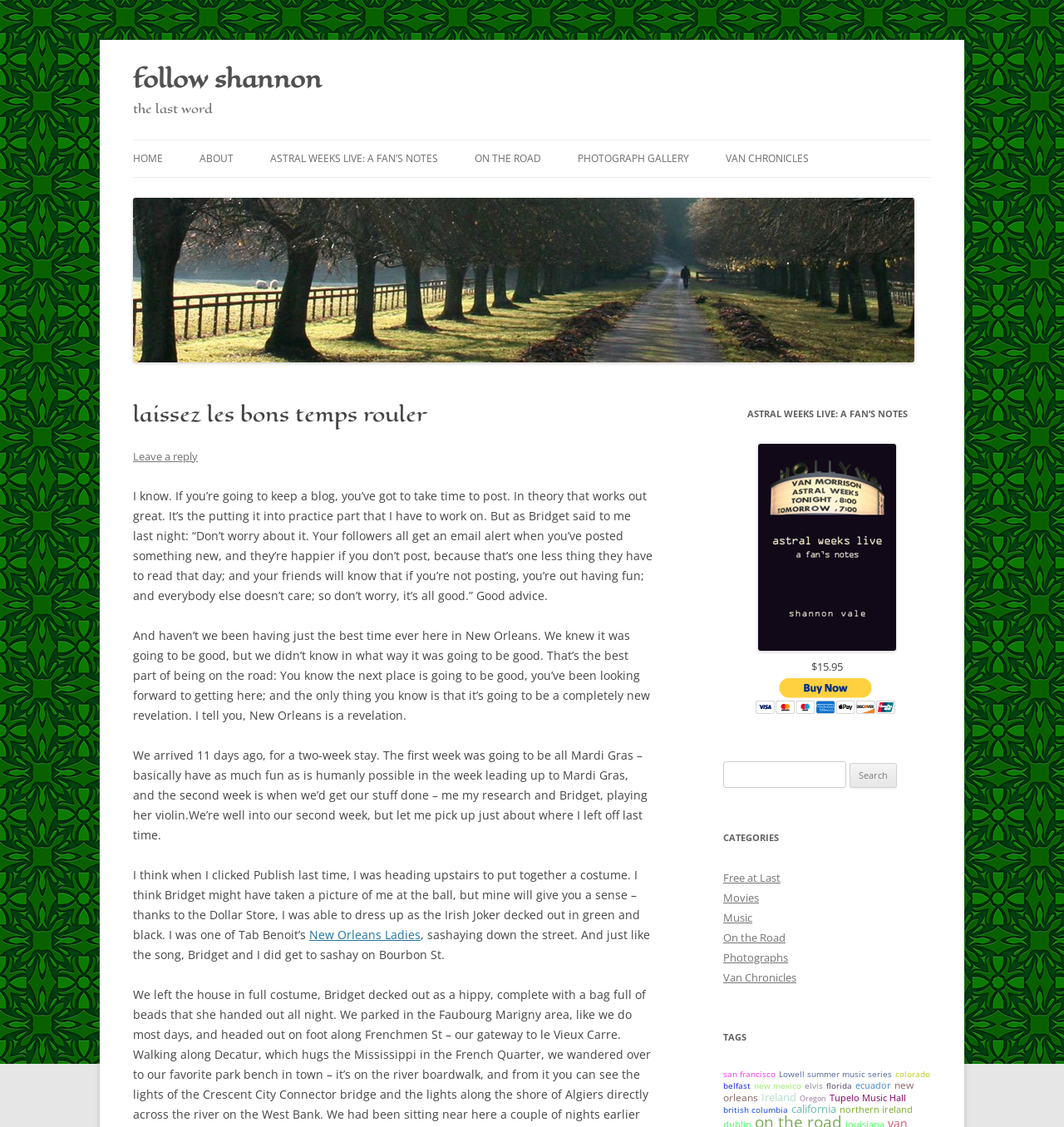Identify the bounding box coordinates of the section that should be clicked to achieve the task described: "Search for something".

[0.68, 0.676, 0.795, 0.699]